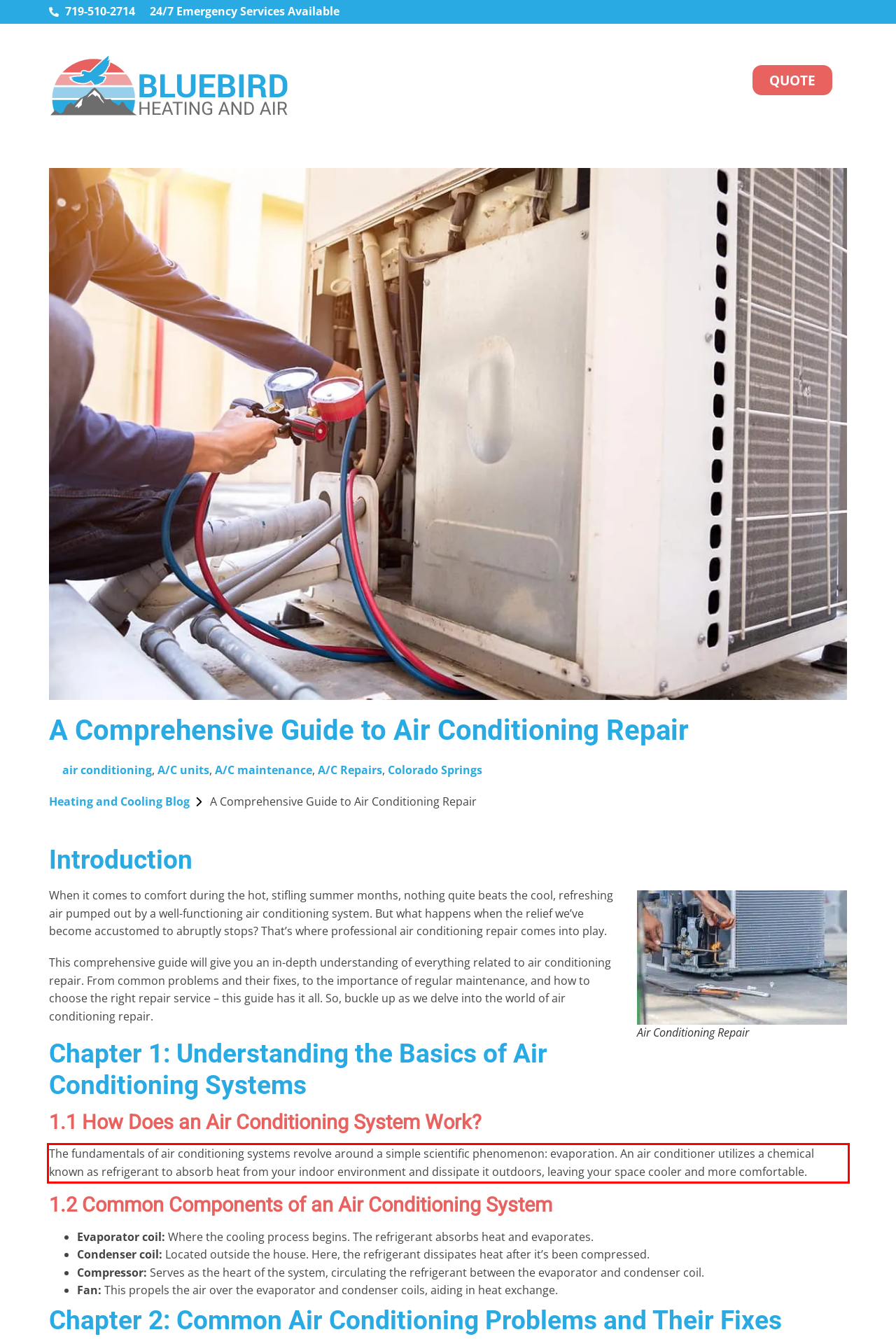Given a screenshot of a webpage containing a red rectangle bounding box, extract and provide the text content found within the red bounding box.

The fundamentals of air conditioning systems revolve around a simple scientific phenomenon: evaporation. An air conditioner utilizes a chemical known as refrigerant to absorb heat from your indoor environment and dissipate it outdoors, leaving your space cooler and more comfortable.